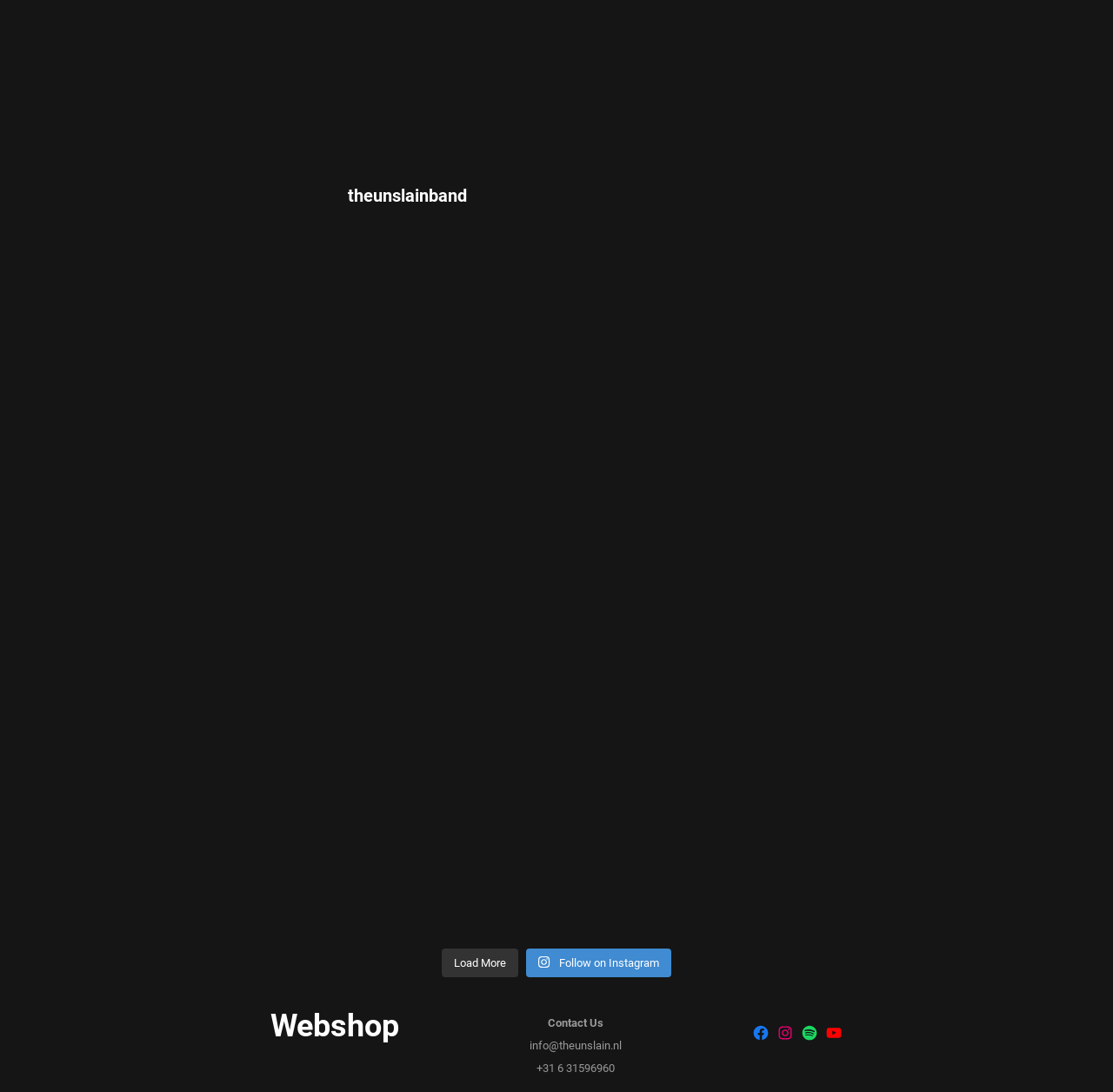Can you show the bounding box coordinates of the region to click on to complete the task described in the instruction: "Visit the band's webshop"?

[0.243, 0.923, 0.358, 0.956]